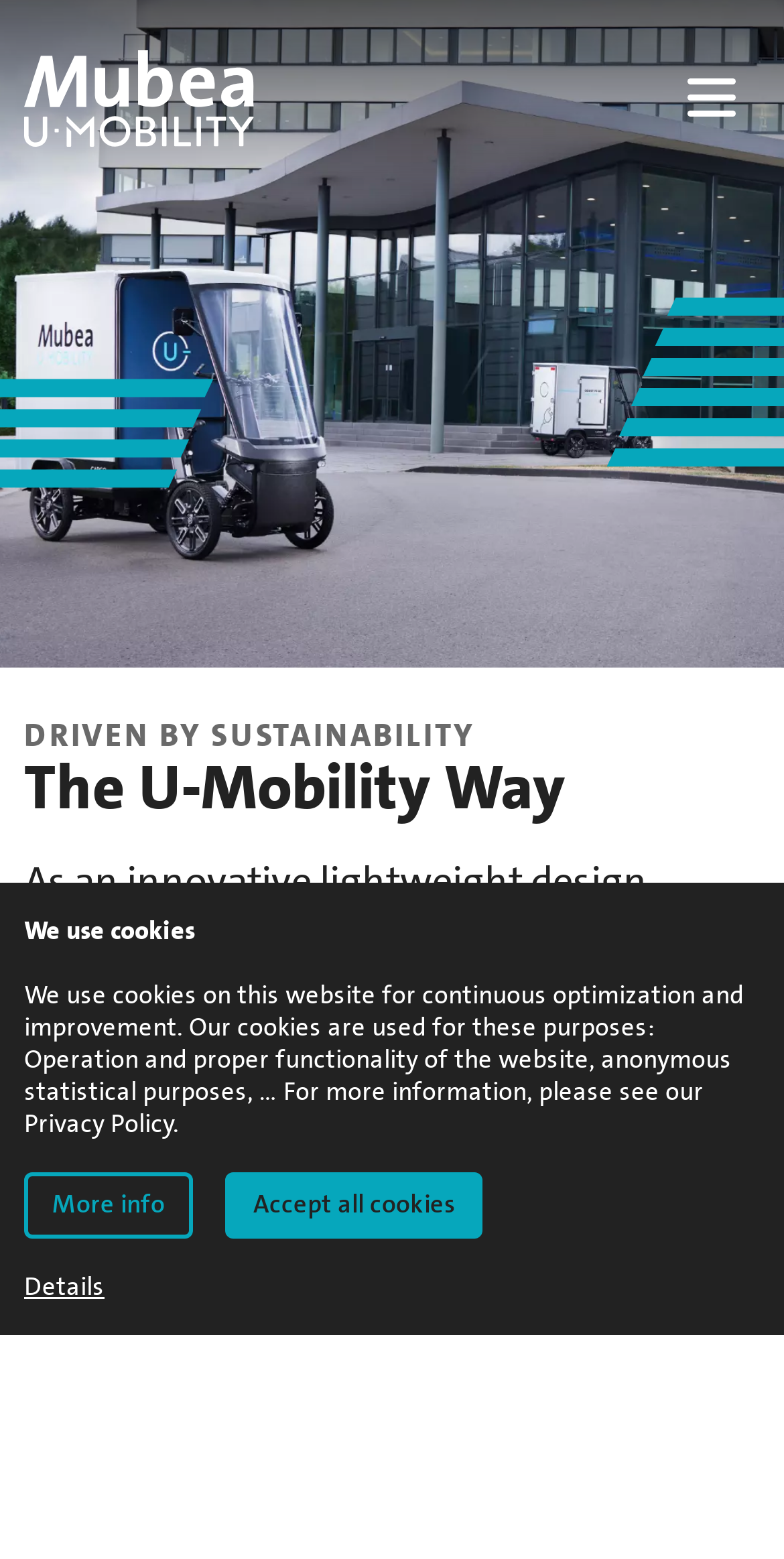What is the company's approach to mobility?
By examining the image, provide a one-word or phrase answer.

Sustainable